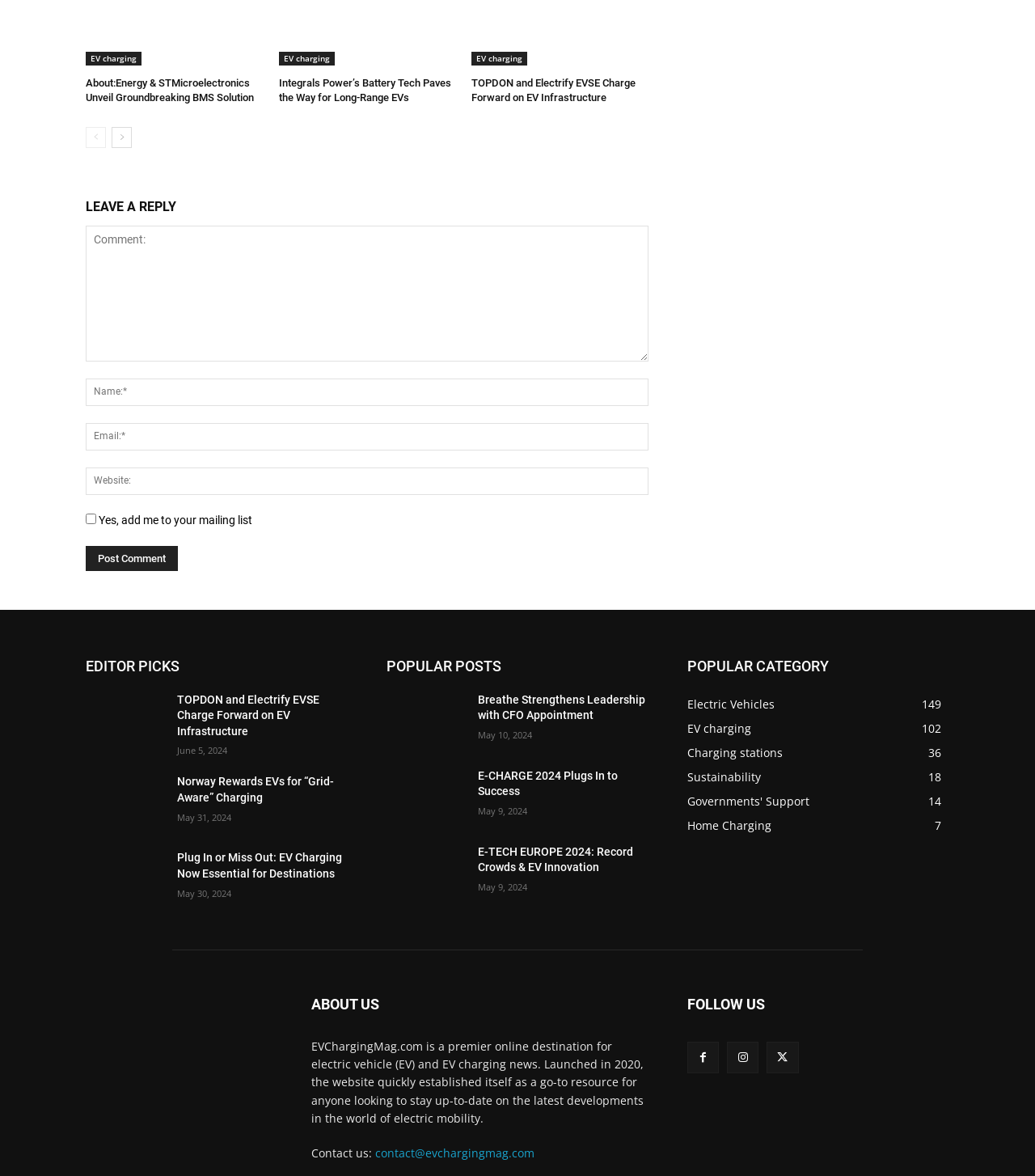Determine the bounding box coordinates for the UI element matching this description: "parent_node: Name:* name="author" placeholder="Name:*"".

[0.083, 0.322, 0.627, 0.345]